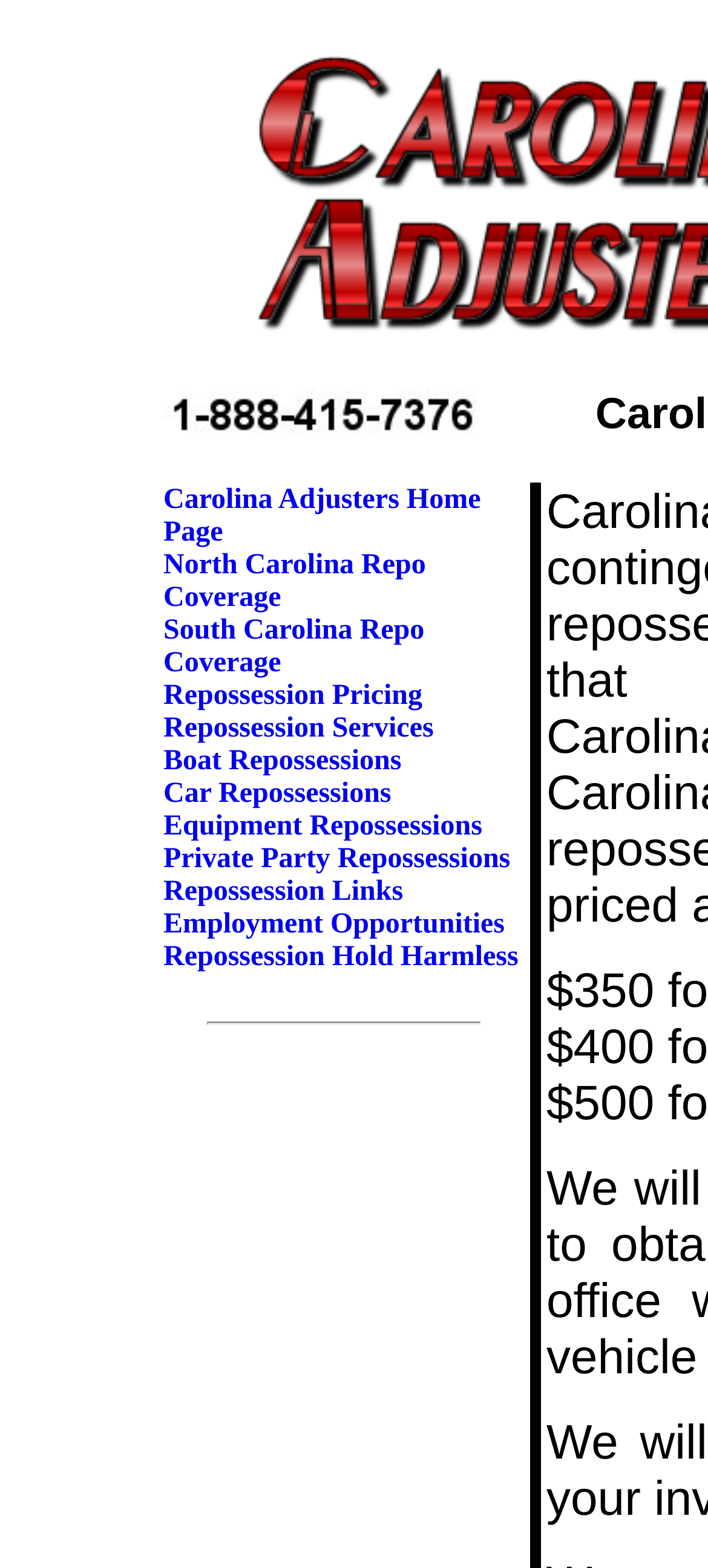Please answer the following question using a single word or phrase: What is the purpose of the separator element?

To separate sections